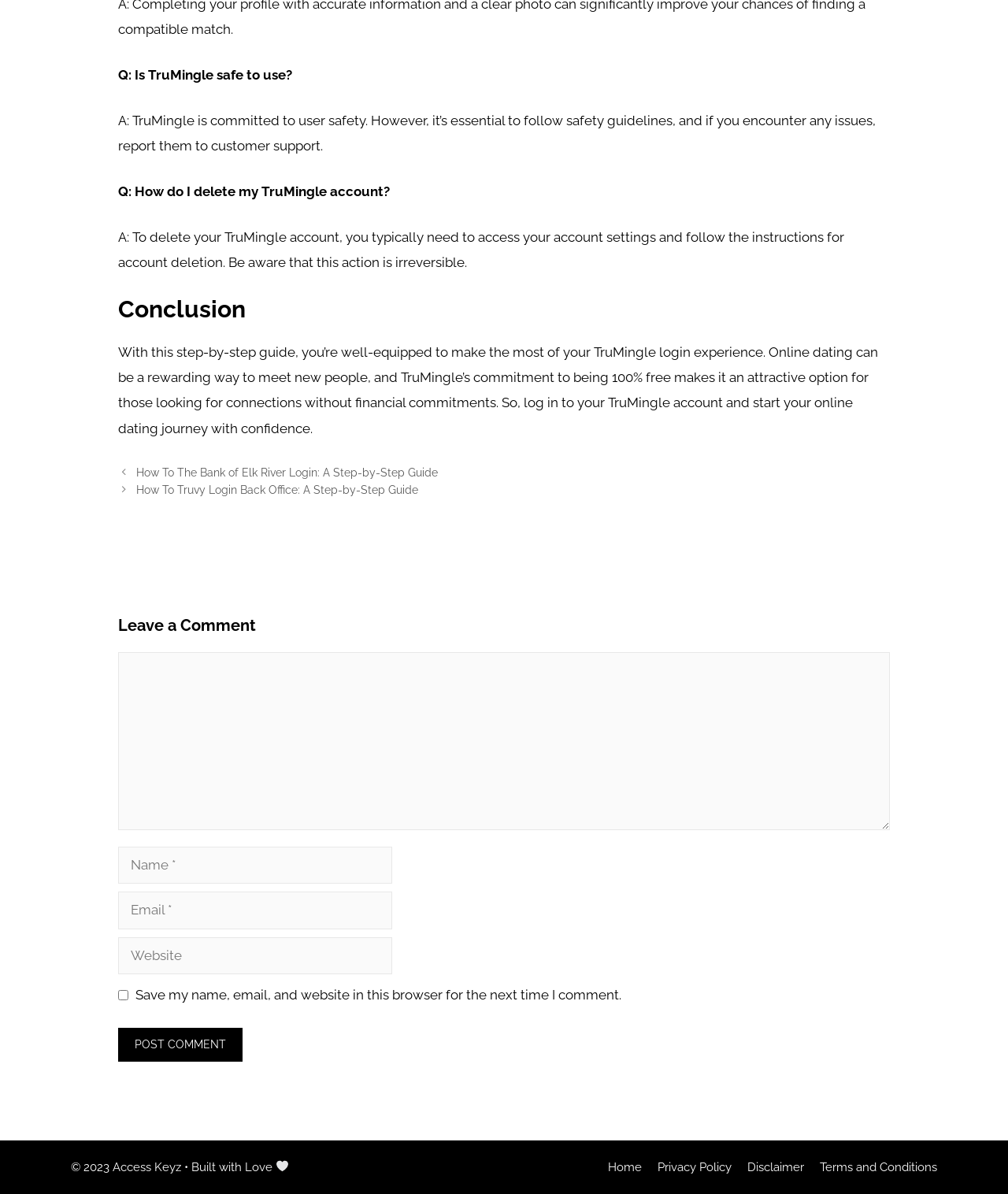Pinpoint the bounding box coordinates of the clickable element needed to complete the instruction: "Click the 'Home' link". The coordinates should be provided as four float numbers between 0 and 1: [left, top, right, bottom].

[0.603, 0.972, 0.637, 0.983]